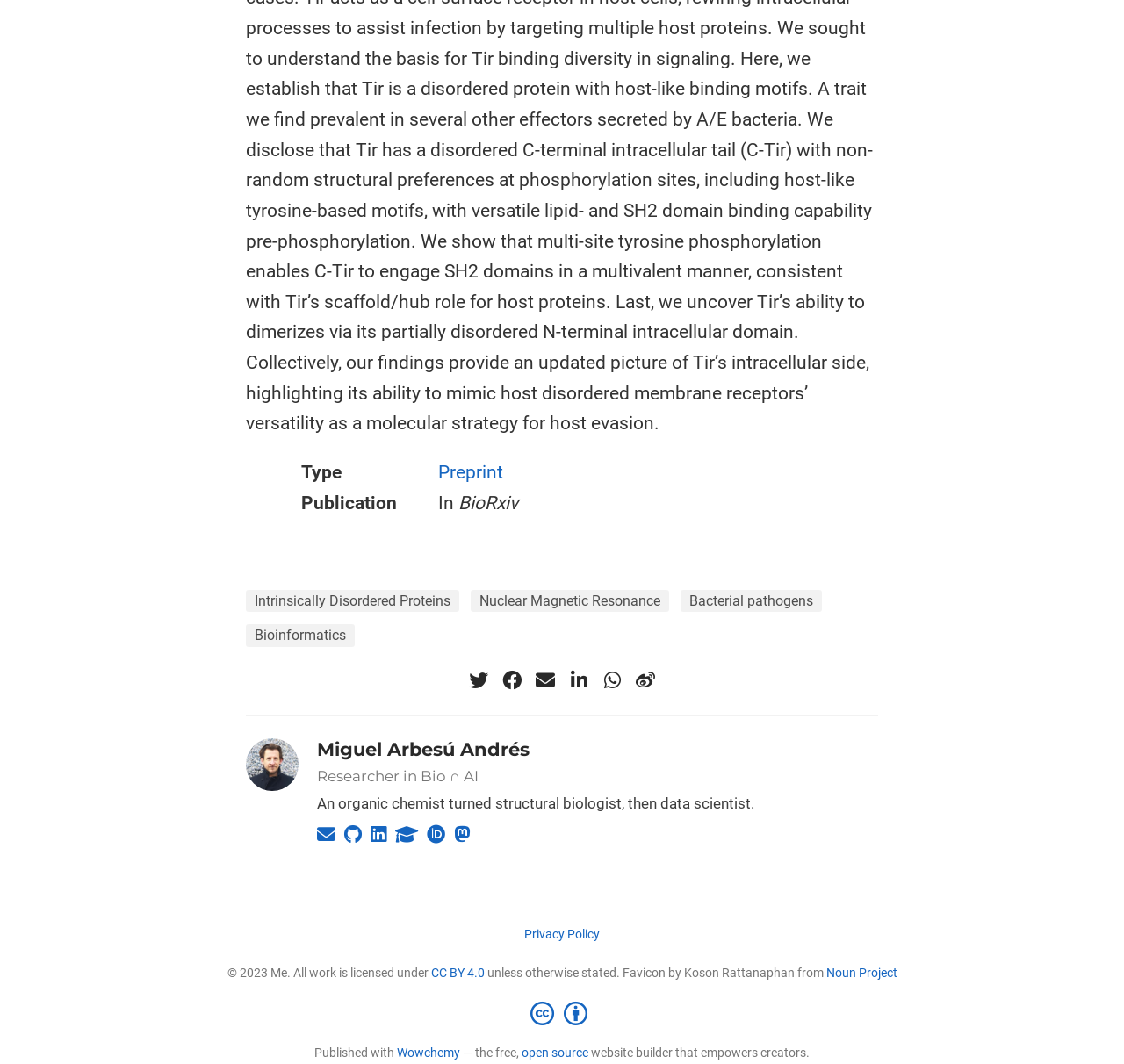Please identify the bounding box coordinates of the element's region that I should click in order to complete the following instruction: "Click the 'About Us' link". The bounding box coordinates consist of four float numbers between 0 and 1, i.e., [left, top, right, bottom].

None